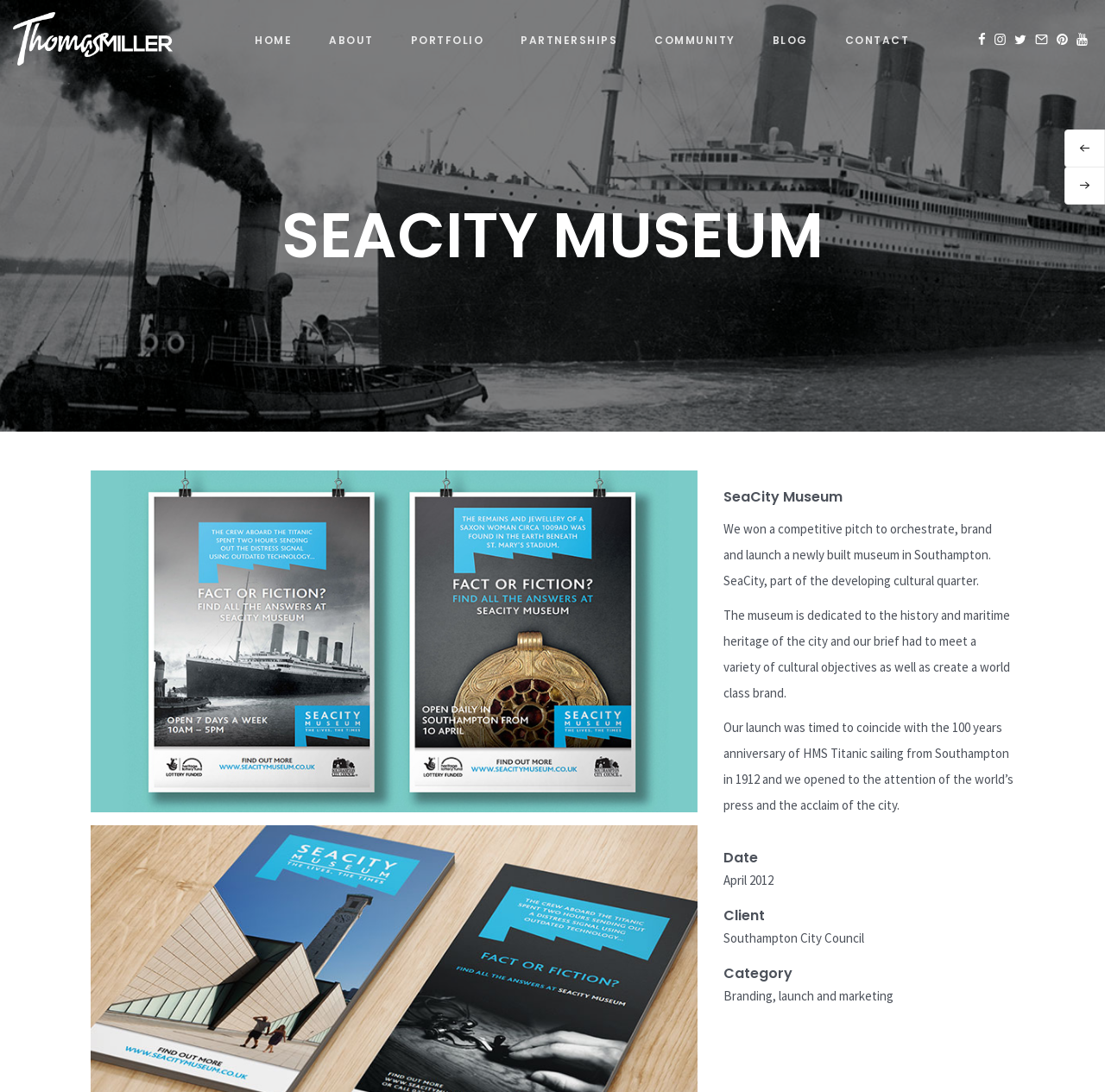Identify the bounding box coordinates of the section that should be clicked to achieve the task described: "View the SeaCity Museum Posters image".

[0.082, 0.431, 0.632, 0.744]